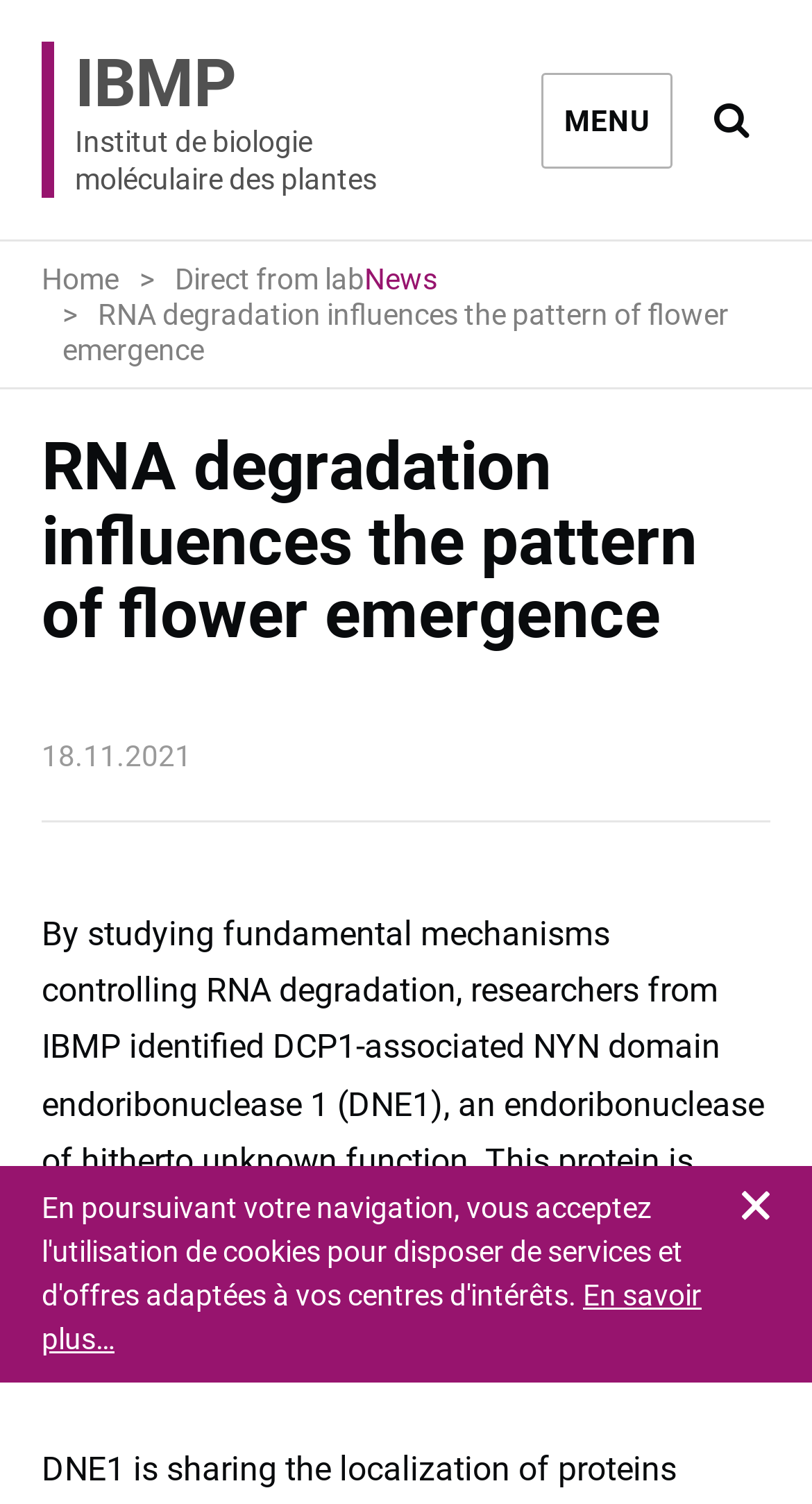Could you indicate the bounding box coordinates of the region to click in order to complete this instruction: "Close the current page".

[0.887, 0.782, 0.974, 0.825]